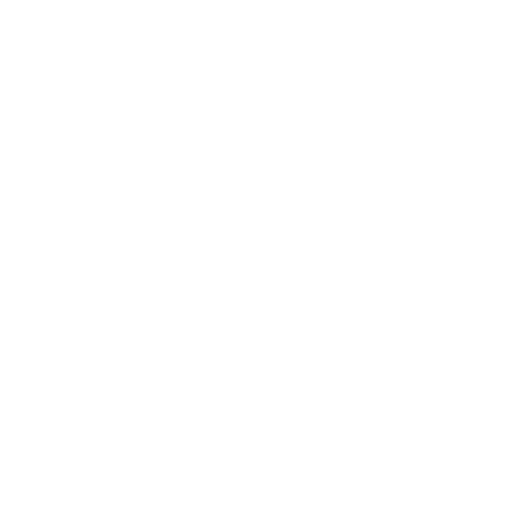Describe thoroughly the contents of the image.

The image showcases a sleek and modern wireless speaker, emphasizing its stylish design and advanced features. This Bluetooth-compatible speaker is highlighted for its superior materials and fine craftsmanship, providing premium stereo sound along with strong bass and a mellow tone. It also includes a unique breathing light function and boasts a large capacity built-in battery. 

Key specifications include Bluetooth version 5.0, an output power of 5W, a battery capacity of 2000mAh, and an impressive usage time of 6-8 hours after a charging duration of approximately 2 hours. With a signal-to-noise ratio of ≥ 85dB and distortion levels under 0.5%, this speaker ensures high-quality audio performance. The product’s material is made from durable ABS, and it is available in colors displayed in the accompanying pictures. Users are advised that slight color distortions may occur due to differences in computer resolutions. 

The package comes complete with one speaker (with built-in battery), one charger, and a user manual, making it a ready-to-use audio solution for music lovers.